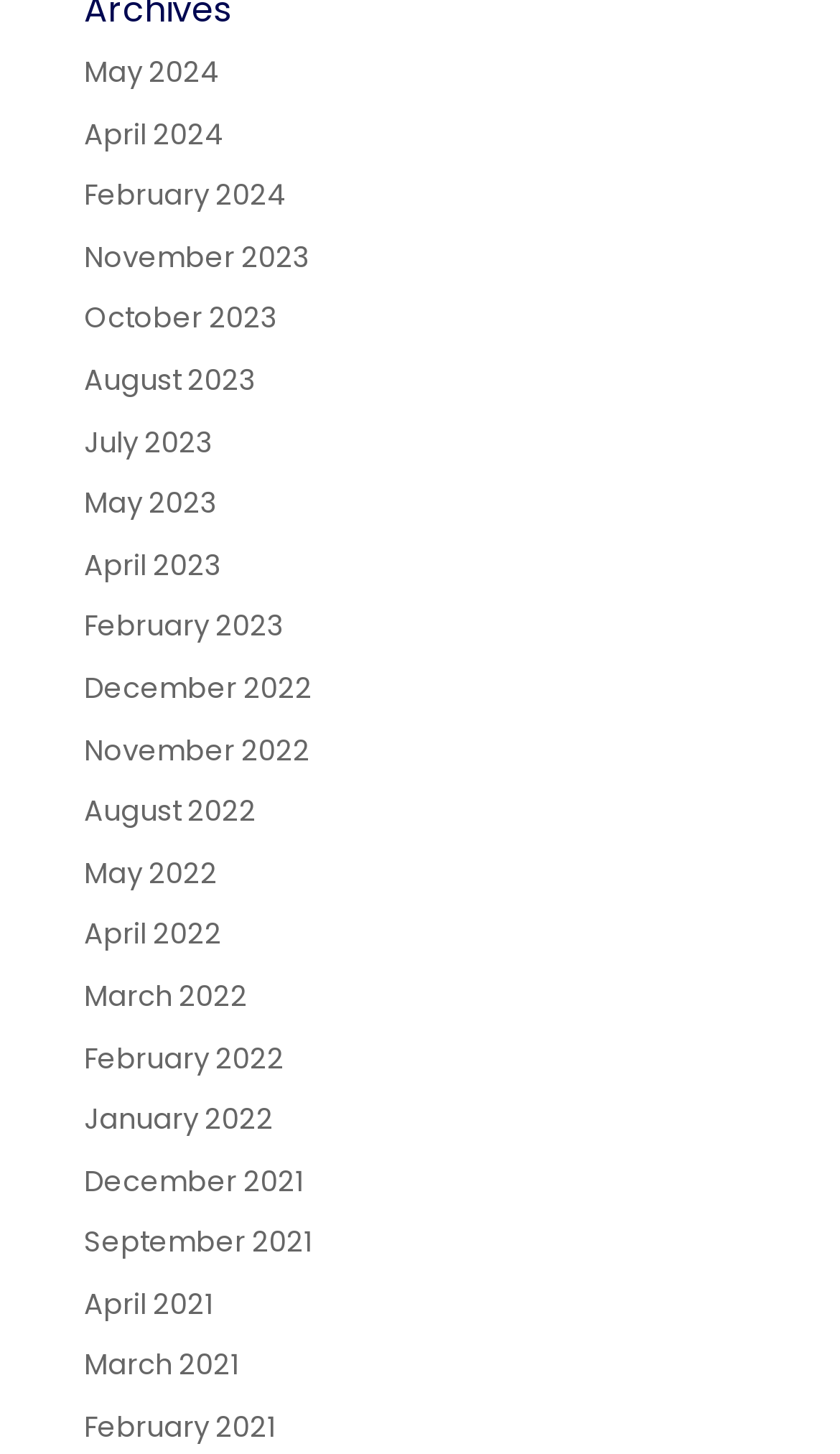Provide a one-word or one-phrase answer to the question:
What is the most recent month listed?

May 2024